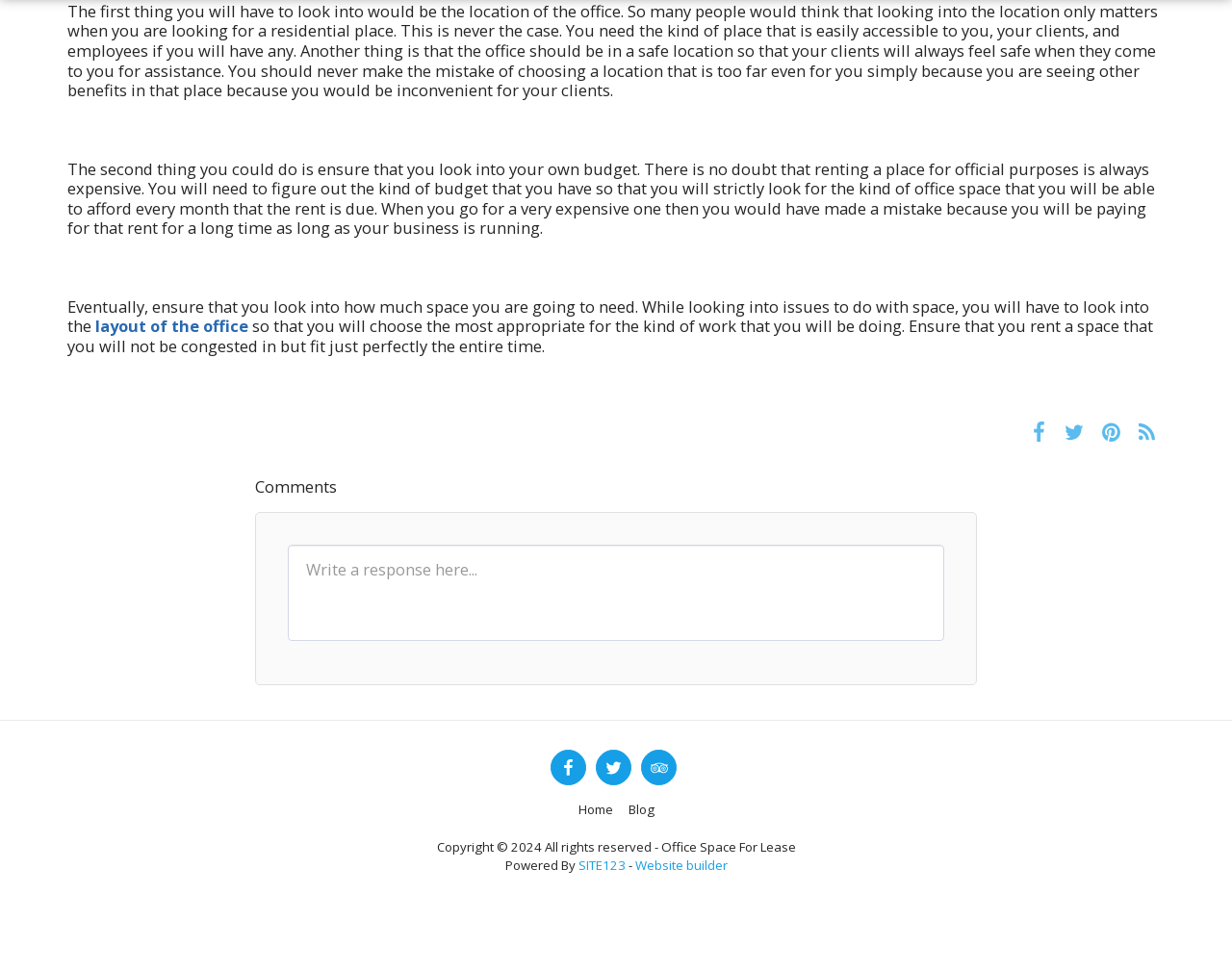What is the copyright year of the webpage?
Please provide a full and detailed response to the question.

The static text element [111] has the text 'Copyright © 2024 All rights reserved', which suggests that the copyright year of the webpage is 2024.